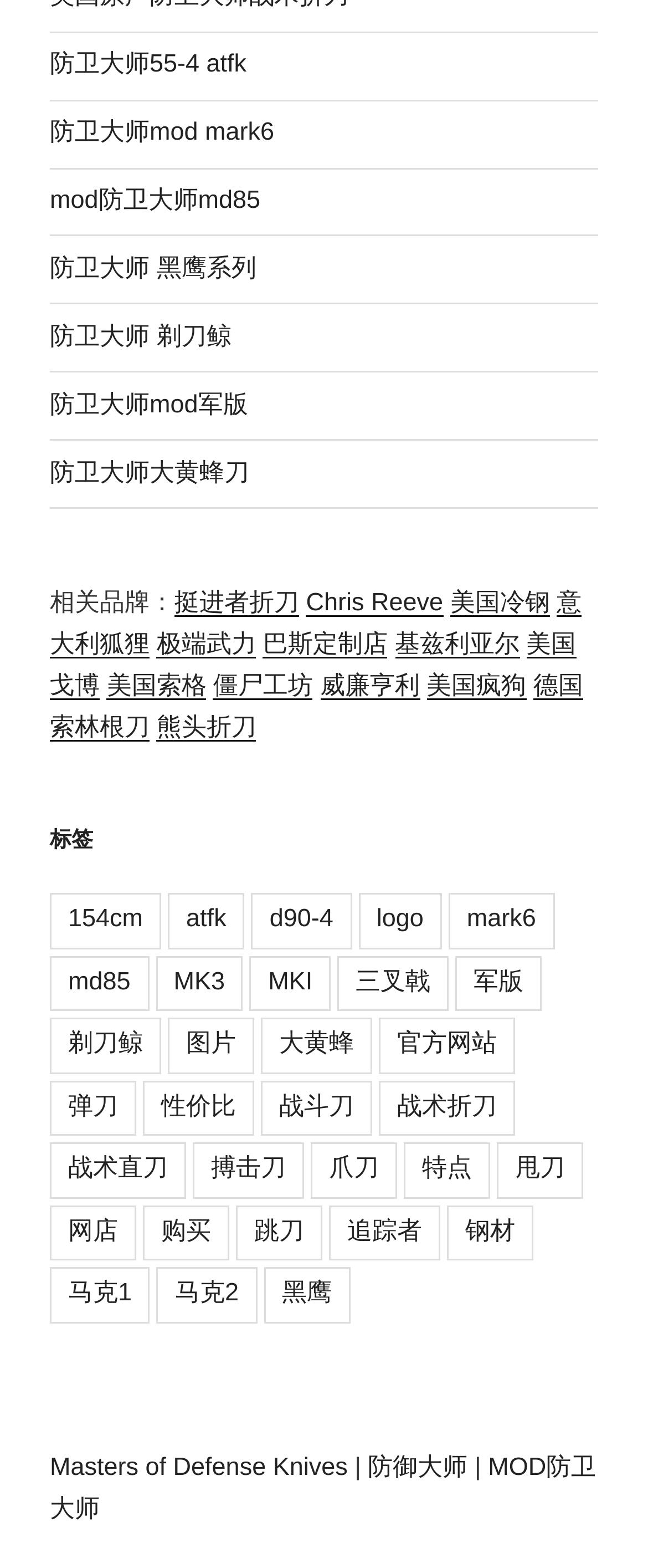What is the brand of the first link?
Craft a detailed and extensive response to the question.

The first link on the webpage has the text '防卫大师55-4 atfk', so the brand is '防卫大师'.